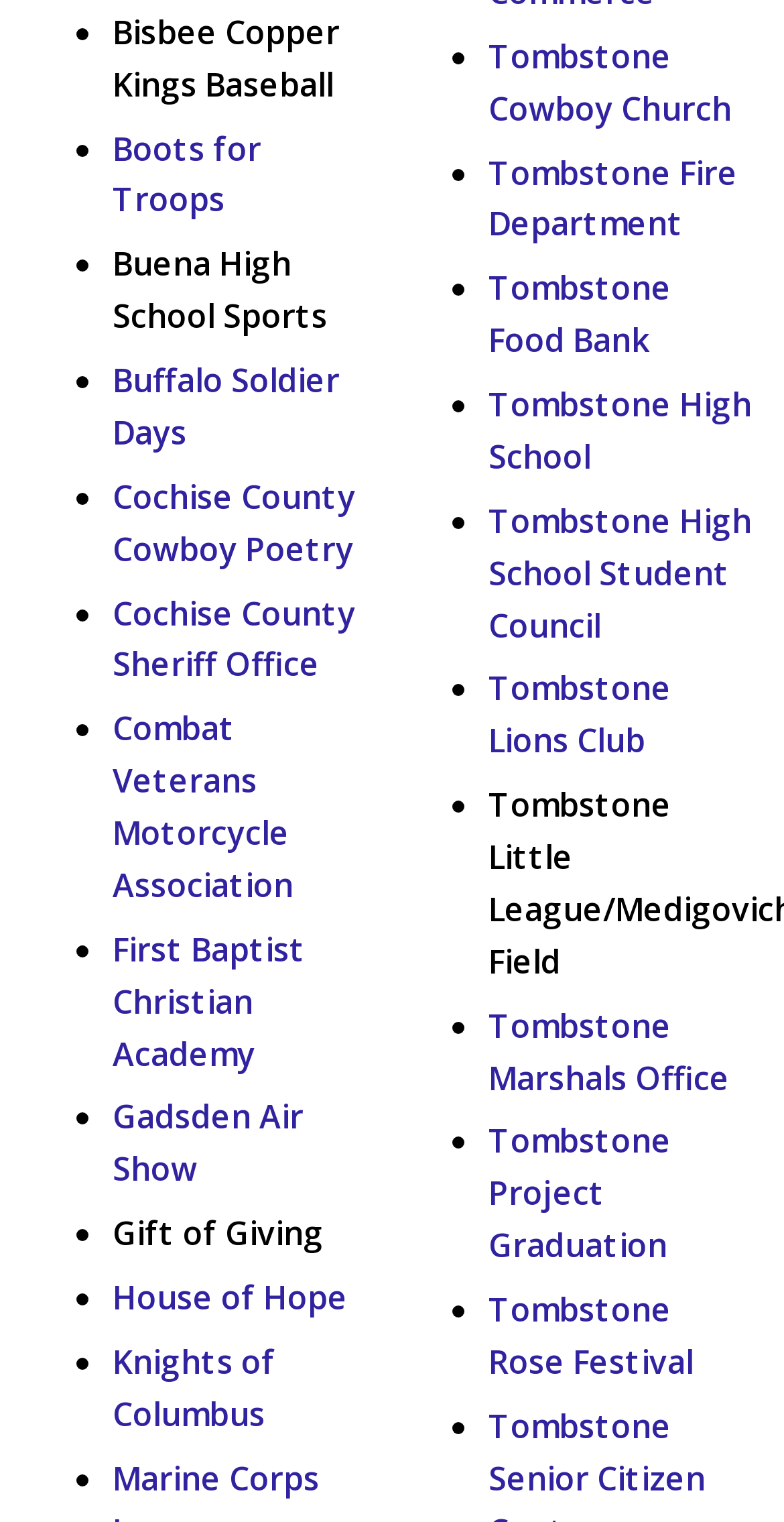Locate the bounding box coordinates of the clickable region to complete the following instruction: "Visit Buffalo Soldier Days."

[0.144, 0.235, 0.433, 0.299]